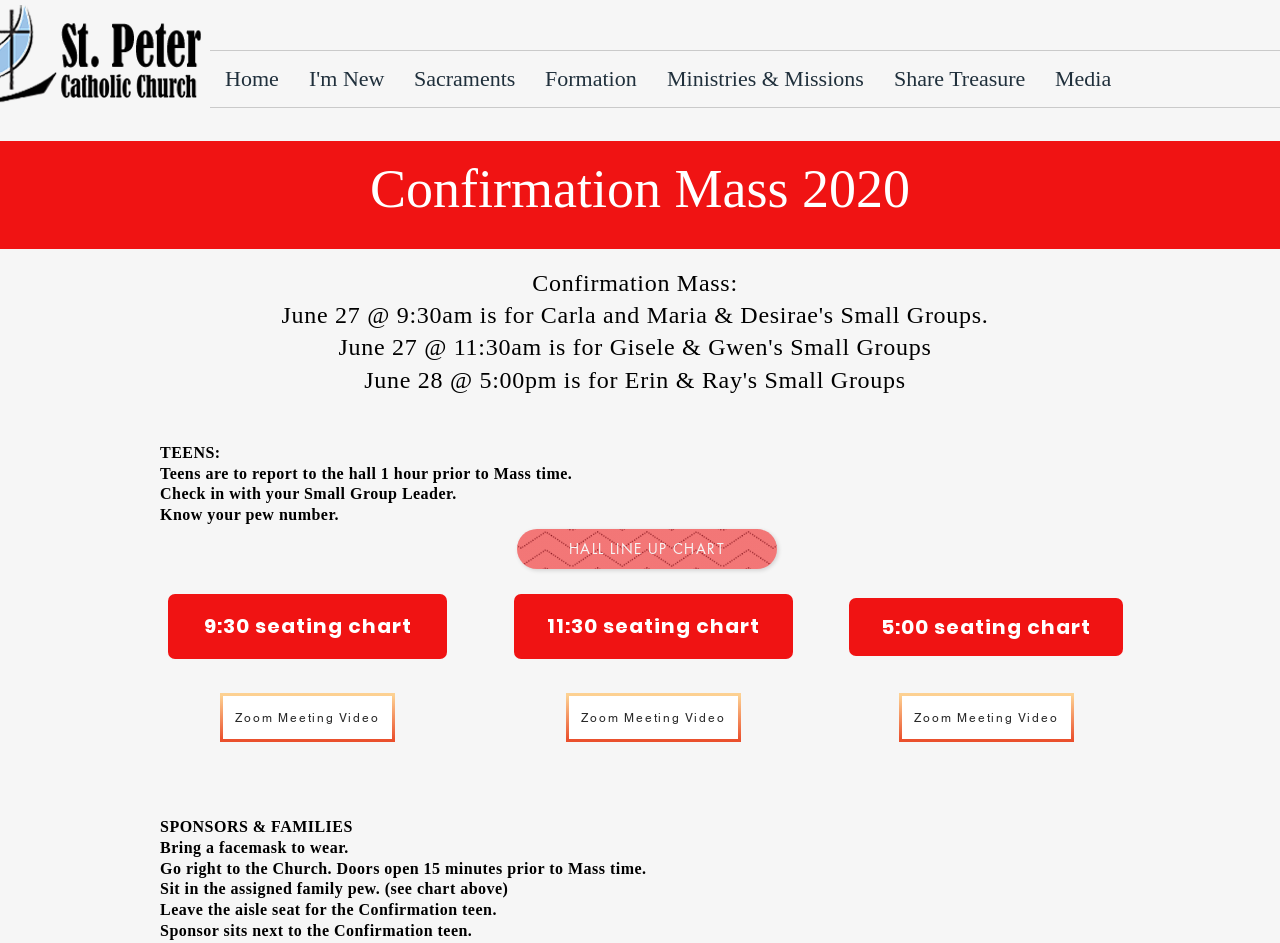Please respond to the question with a concise word or phrase:
What is the role of the Small Group Leader?

Check-in for teens